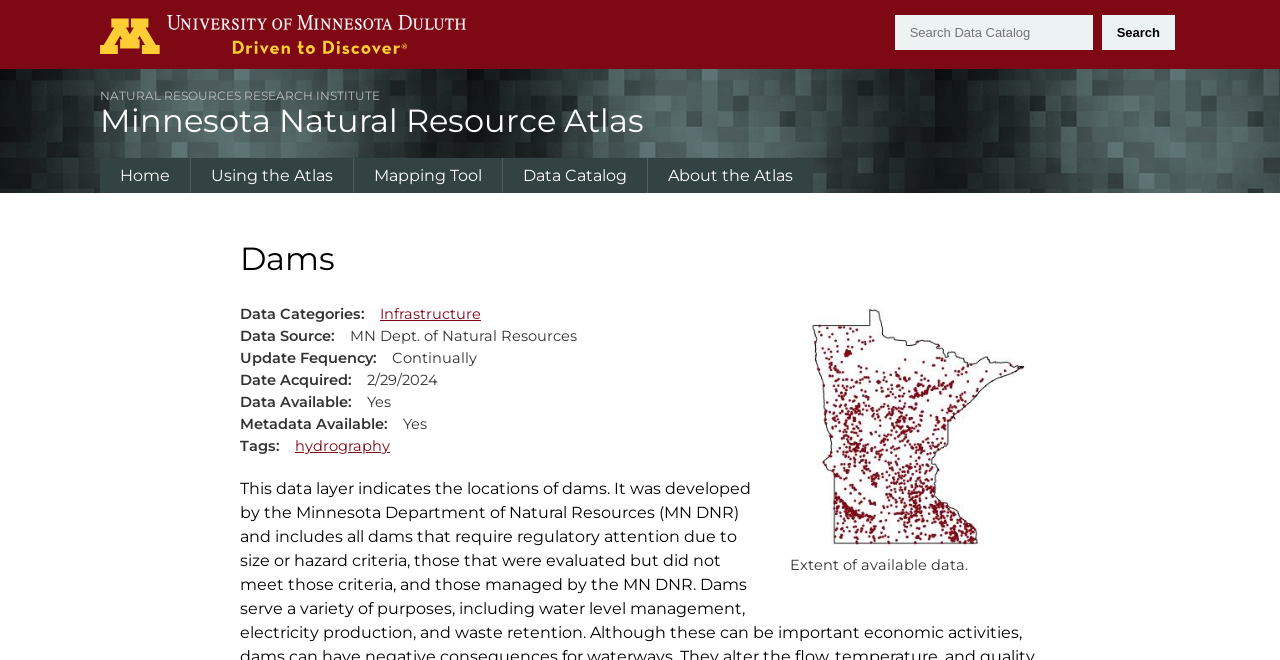Provide a short, one-word or phrase answer to the question below:
What is the date when the data was acquired?

2/29/2024